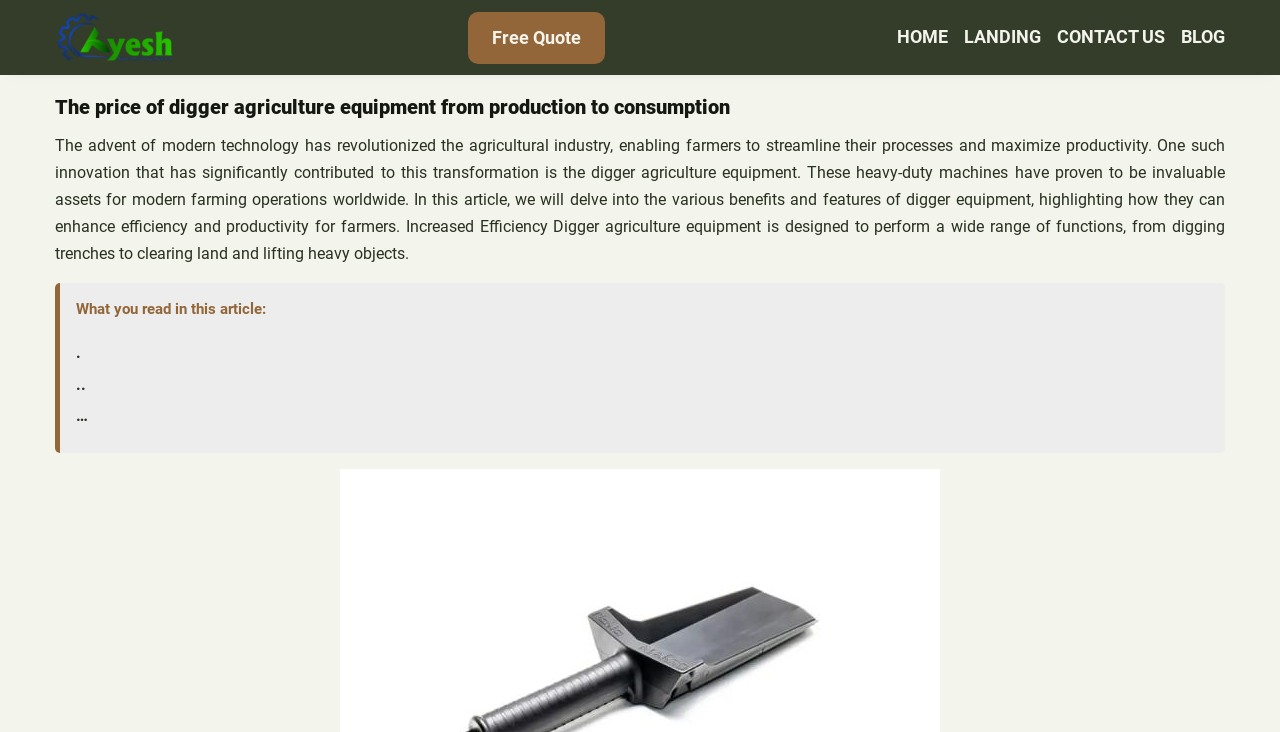Answer the question below in one word or phrase:
What is the name of the website?

Ayesh